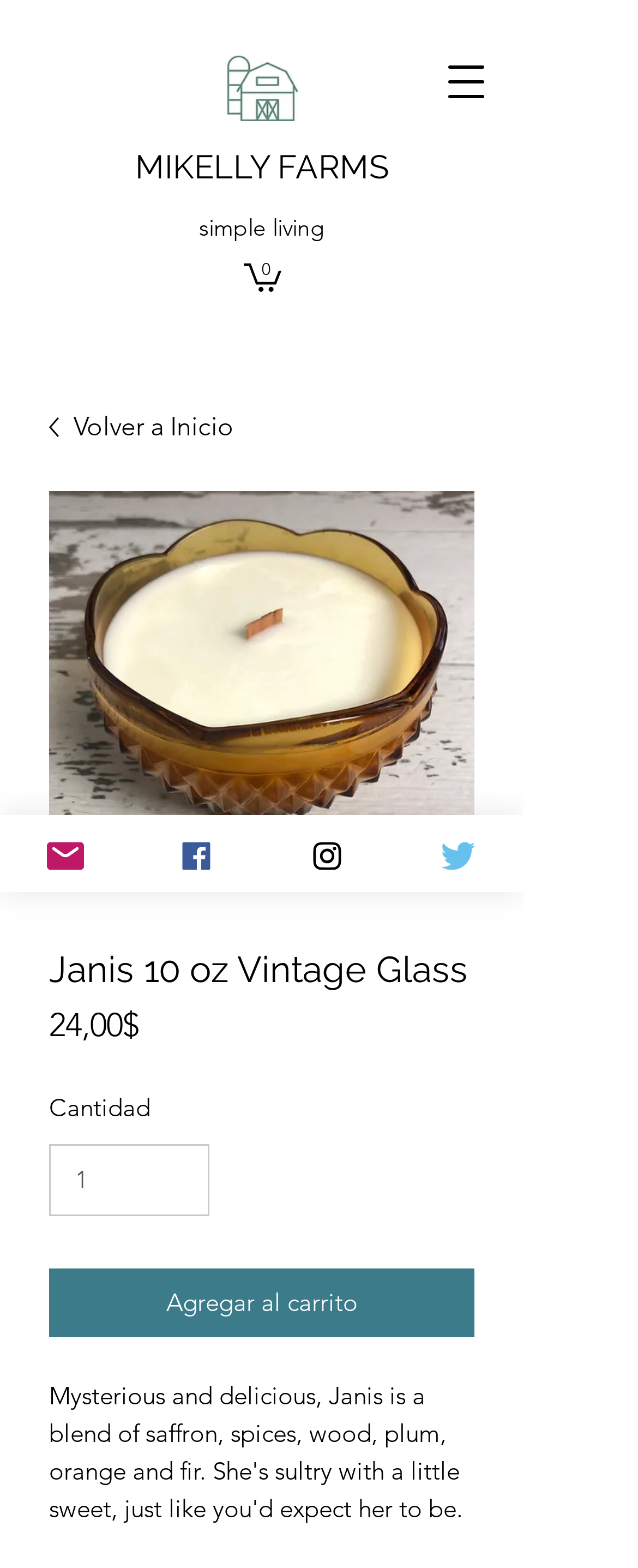Generate a detailed explanation of the webpage's features and information.

This webpage is about a product called Janis, a 10 oz vintage glass perfume. At the top left corner, there is a navigation menu button. Below it, there is a link to an image of an original barn, accompanied by an image of the same. To the right of these elements, there is a link to "MIKELLY FARMS" and a text "simple living".

In the middle of the page, there is a section dedicated to the product. It features an image of the perfume bottle, a heading that reads "Janis 10 oz Vintage Glass", and a price tag of $24.00. Below the price, there are labels for "Precio" (price) and "Cantidad" (quantity), along with a spin button to select the quantity. There is also an "Agregar al carrito" (add to cart) button.

To the top right of the page, there is a cart icon with a link to "Volver a Inicio" (return to home). Below it, there are social media links to Email, Facebook, Instagram, and Twitter, each accompanied by an icon.

The webpage also features a brief description of the perfume, Janis, which is a blend of saffron, spices, wood, plum, orange, and fir, described as sultry with a little sweet.